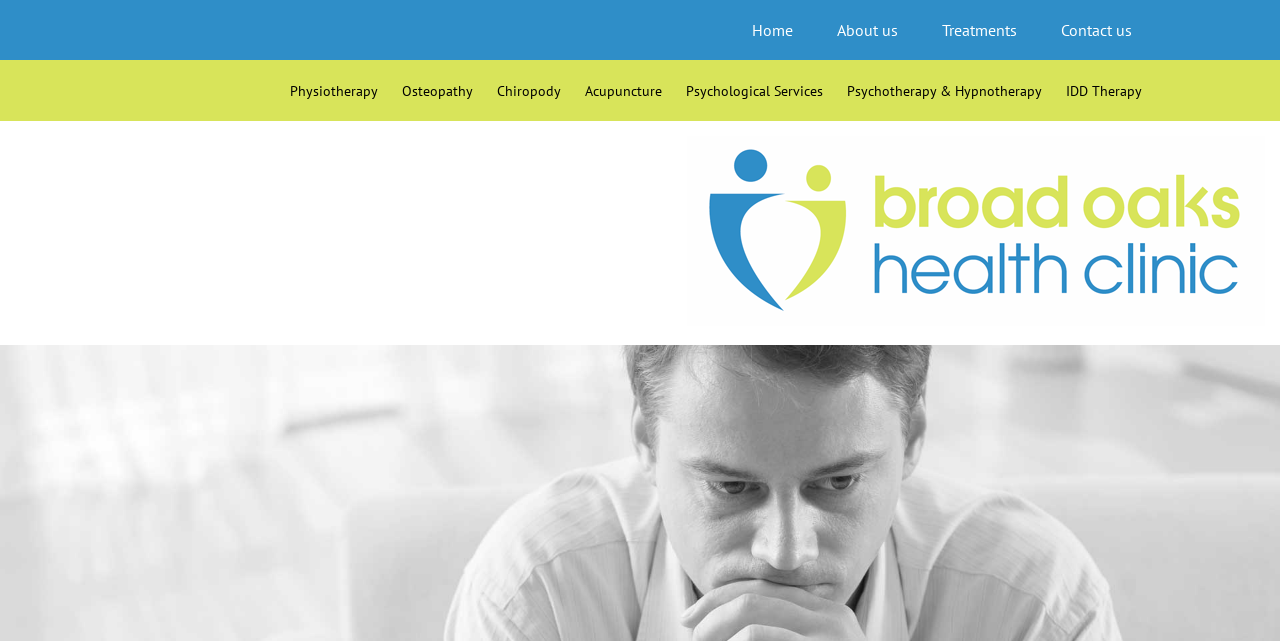Please identify the bounding box coordinates of the clickable element to fulfill the following instruction: "go to home page". The coordinates should be four float numbers between 0 and 1, i.e., [left, top, right, bottom].

[0.572, 0.002, 0.635, 0.092]